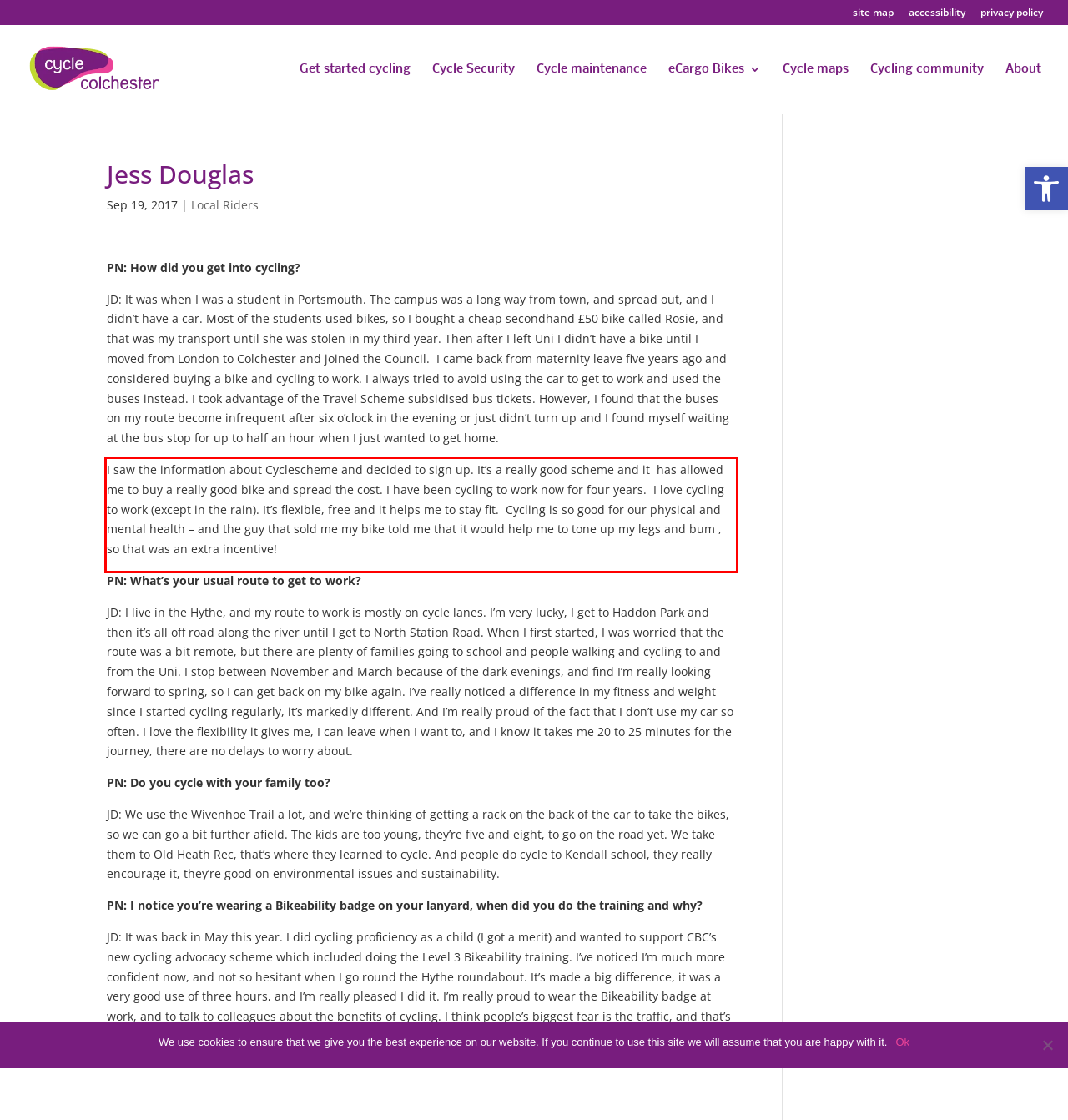Please analyze the provided webpage screenshot and perform OCR to extract the text content from the red rectangle bounding box.

I saw the information about Cyclescheme and decided to sign up. It’s a really good scheme and it has allowed me to buy a really good bike and spread the cost. I have been cycling to work now for four years. I love cycling to work (except in the rain). It’s flexible, free and it helps me to stay fit. Cycling is so good for our physical and mental health – and the guy that sold me my bike told me that it would help me to tone up my legs and bum , so that was an extra incentive!